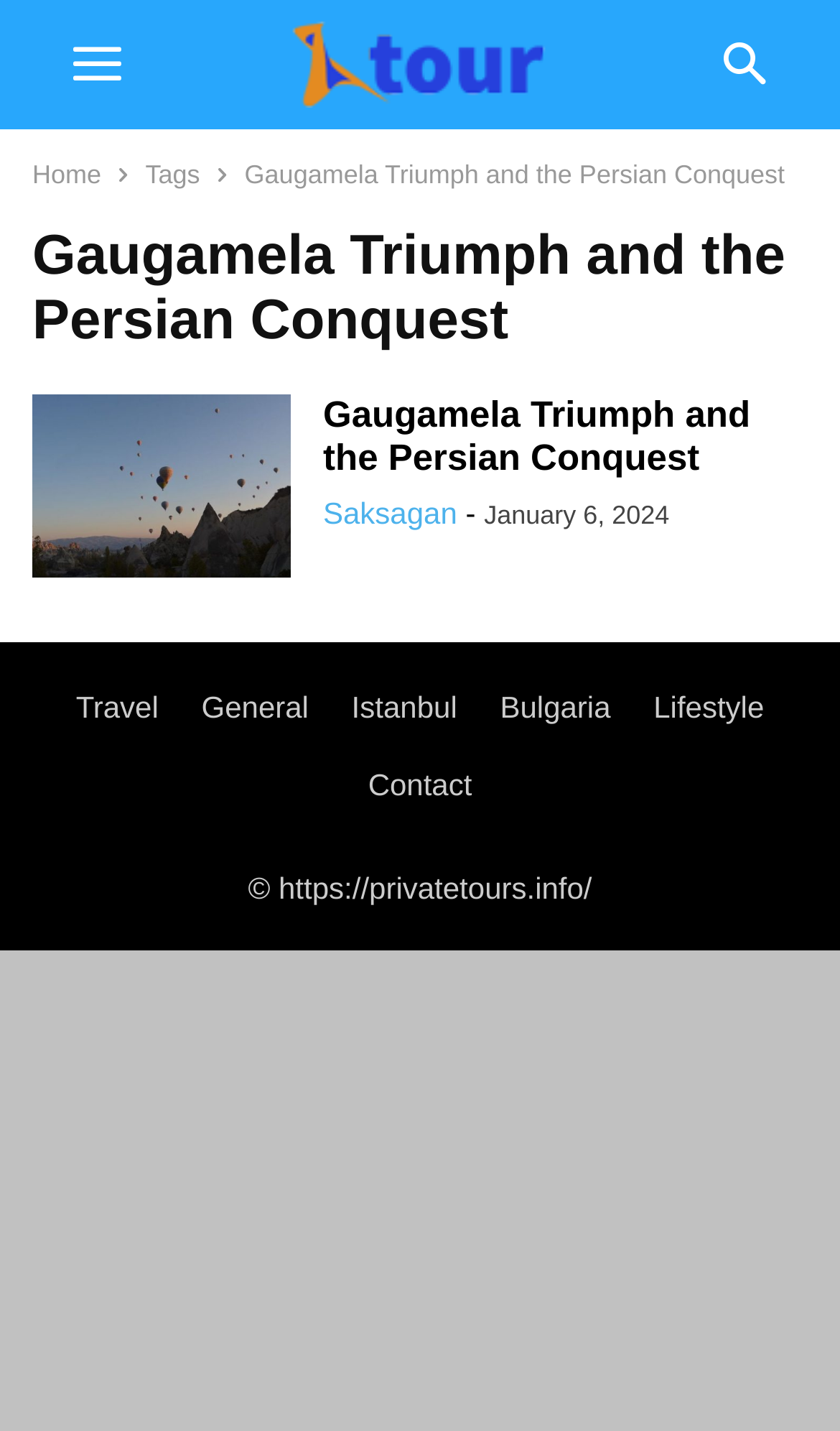What is the date of the conquest?
Based on the image, give a concise answer in the form of a single word or short phrase.

January 6, 2024